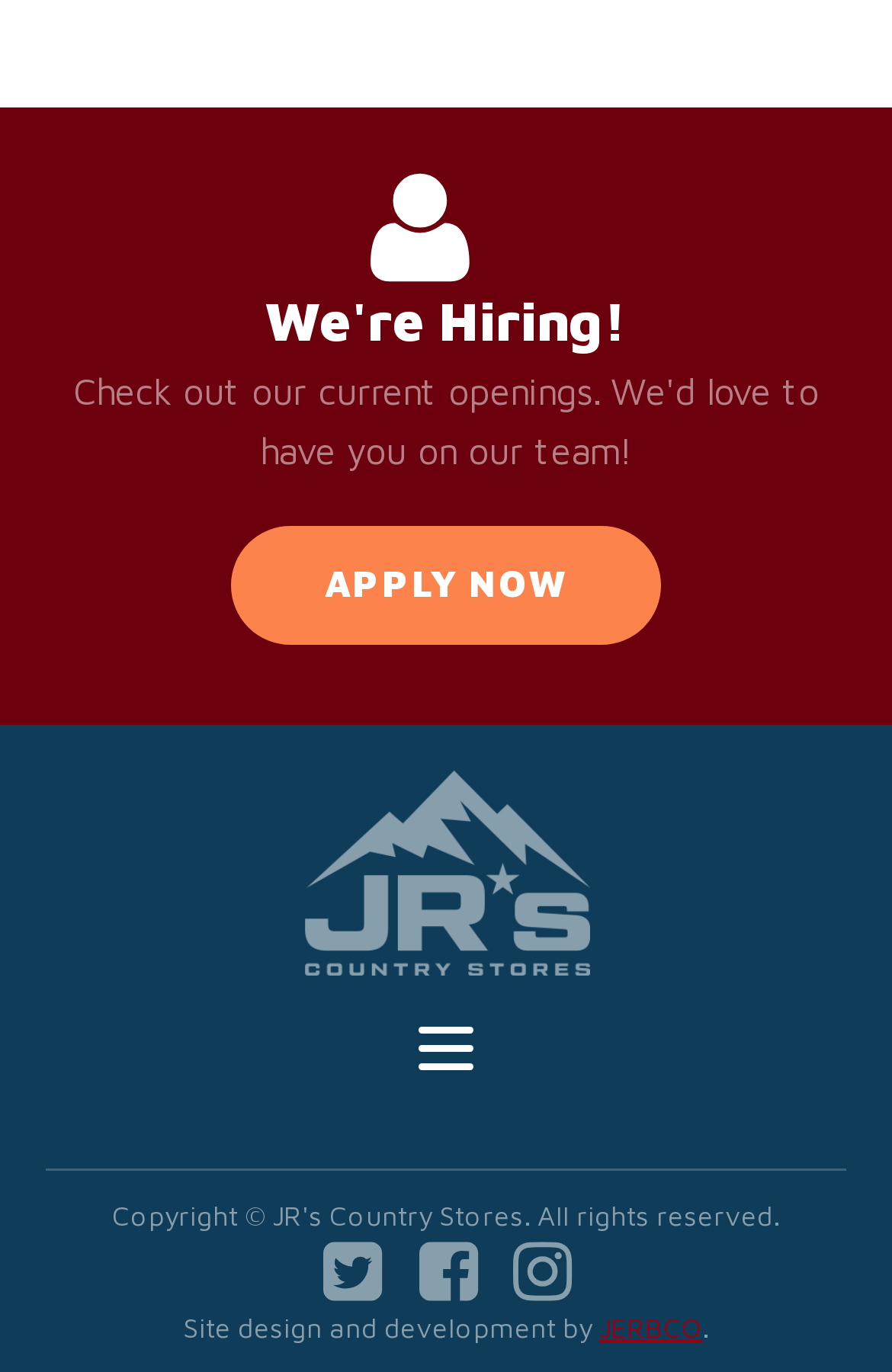What is the purpose of the webpage?
Answer the question based on the image using a single word or a brief phrase.

Job hiring or application